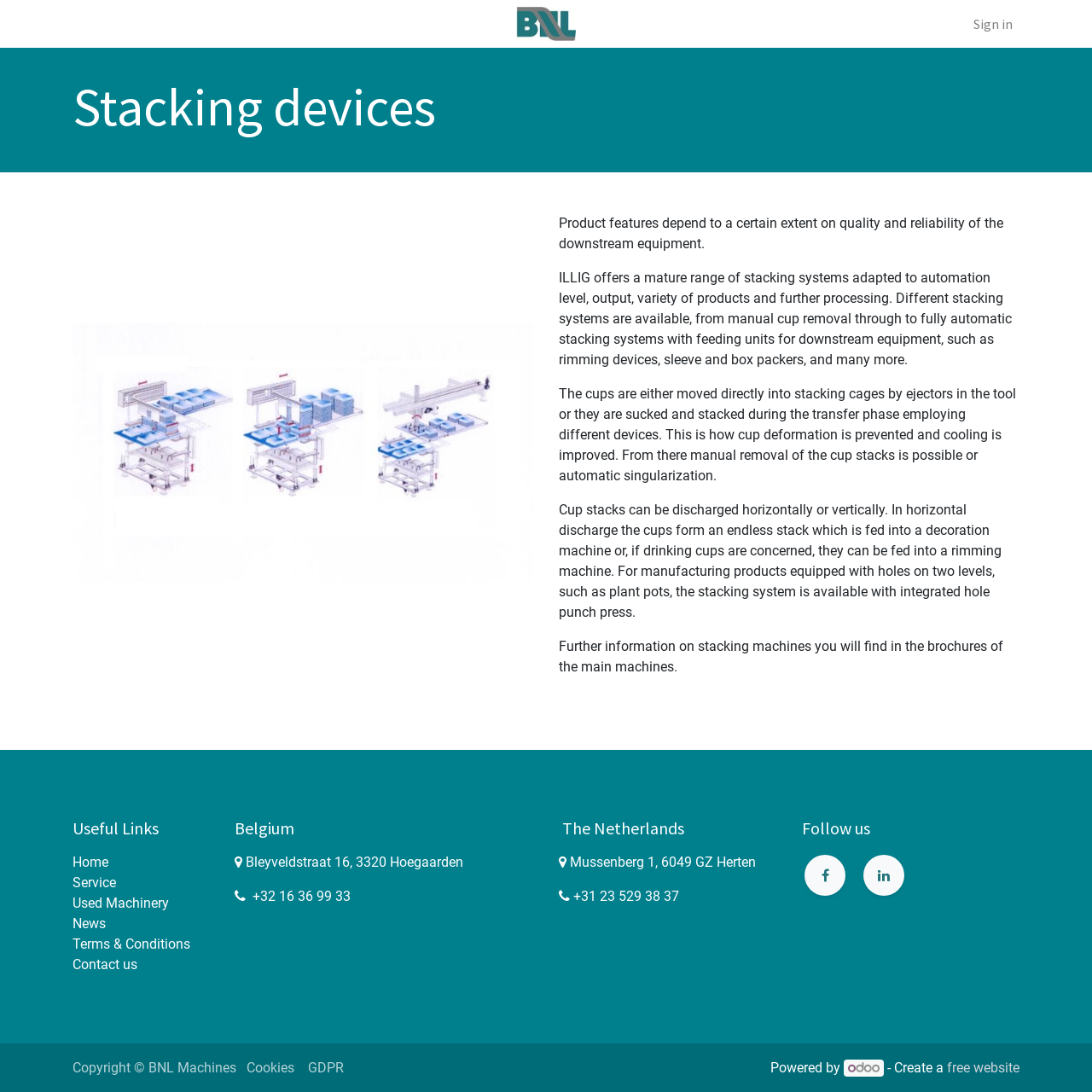Please identify the bounding box coordinates of the element's region that I should click in order to complete the following instruction: "Sign in". The bounding box coordinates consist of four float numbers between 0 and 1, i.e., [left, top, right, bottom].

[0.885, 0.006, 0.934, 0.038]